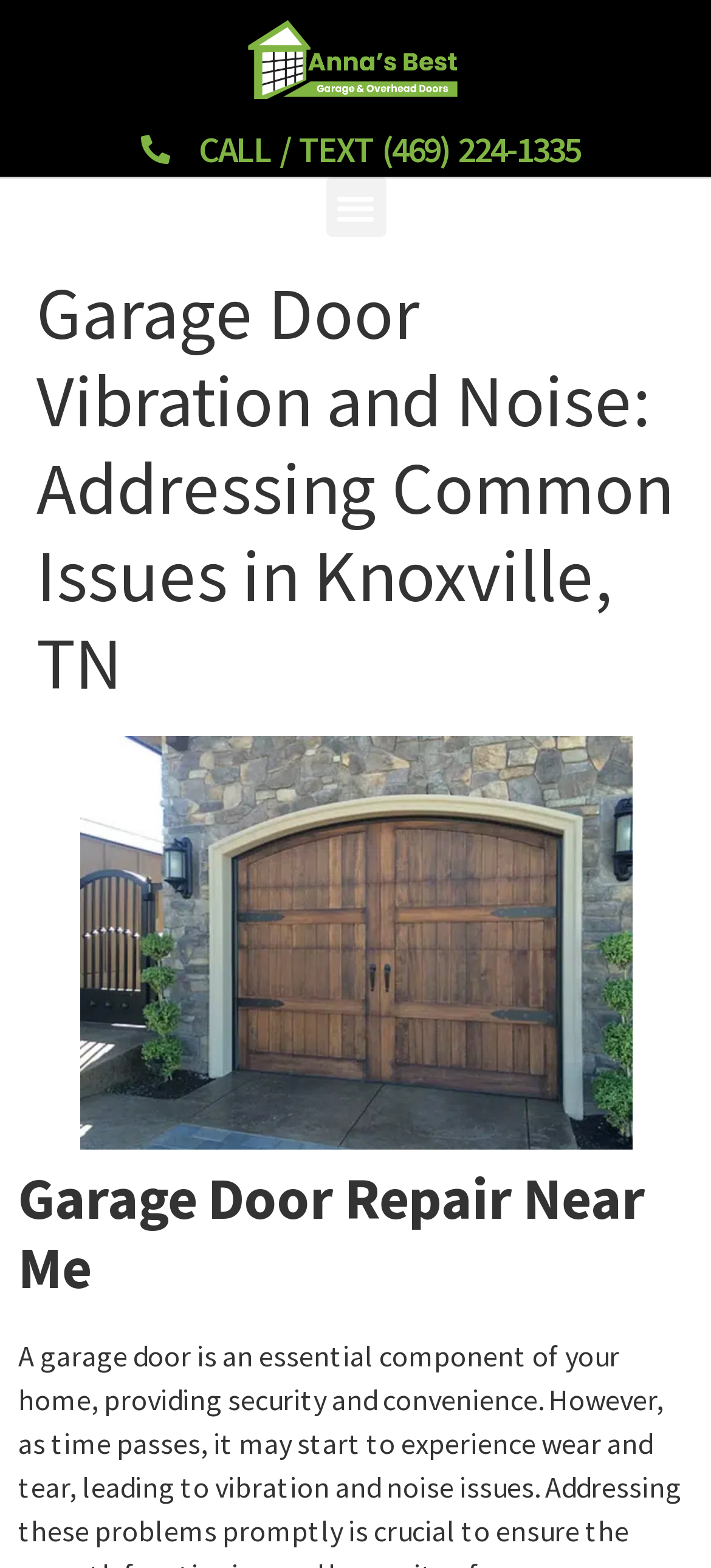Is there a menu toggle button on the webpage?
Refer to the screenshot and respond with a concise word or phrase.

Yes